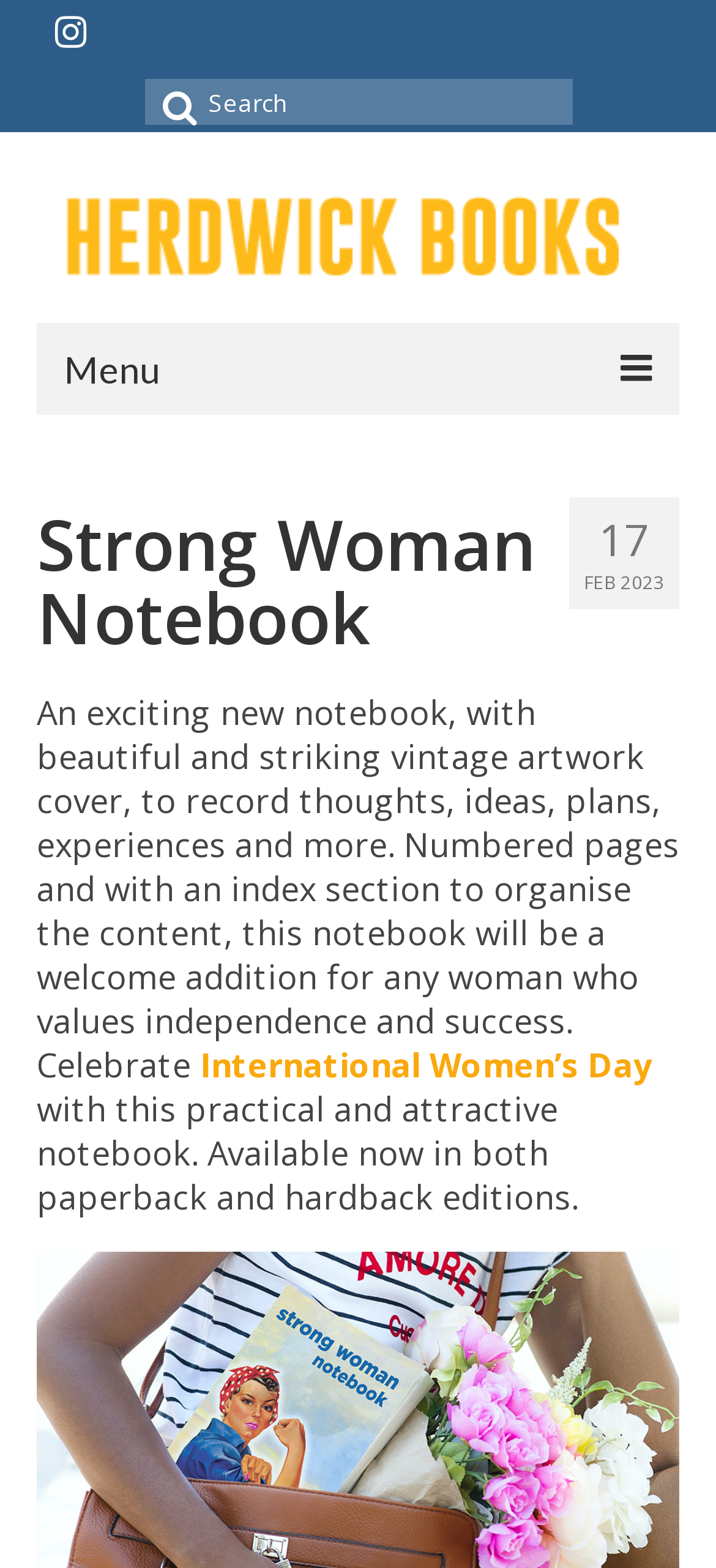Find the coordinates for the bounding box of the element with this description: "Contact".

[0.077, 0.372, 0.923, 0.42]